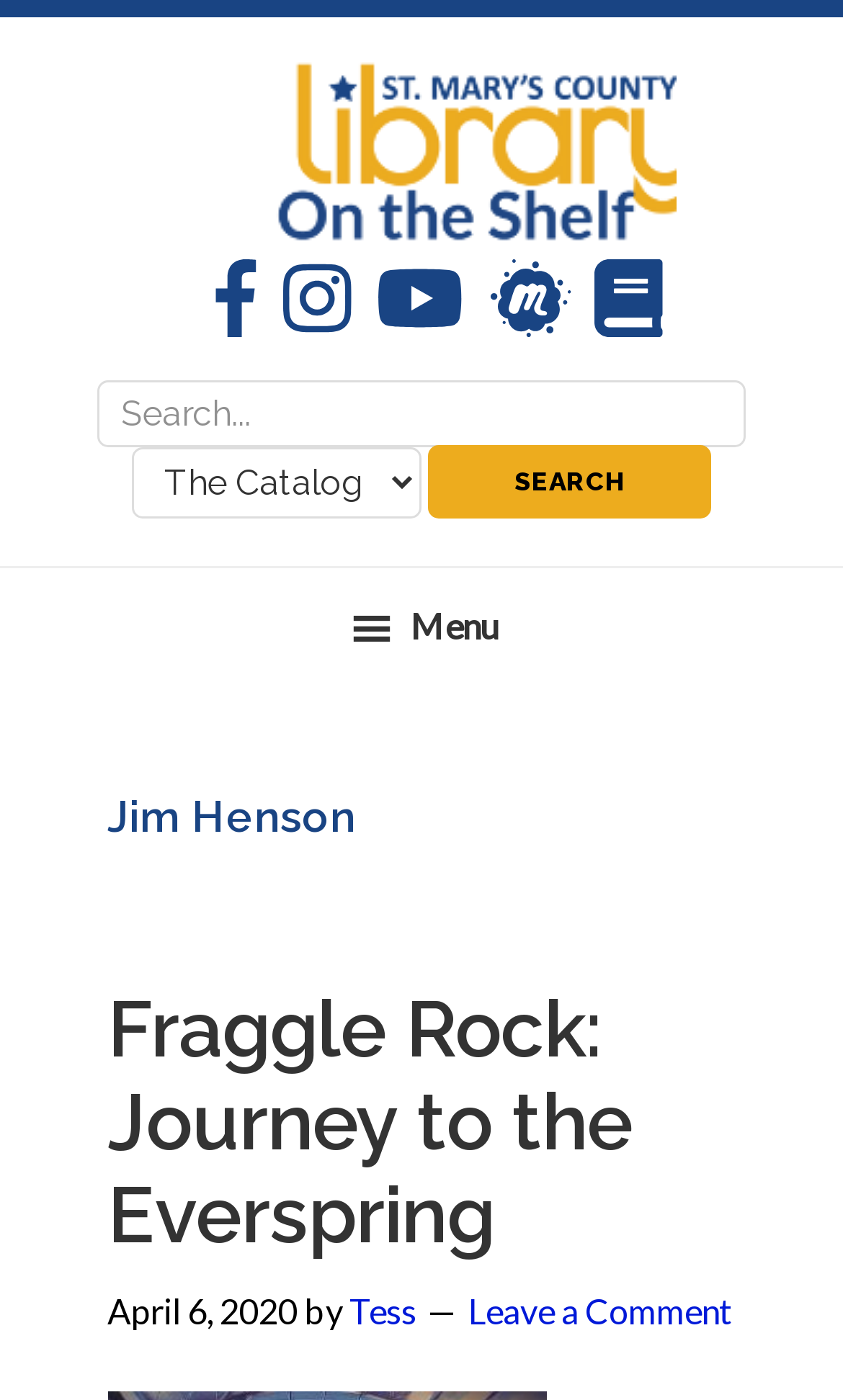Please specify the bounding box coordinates of the clickable section necessary to execute the following command: "Visit On the Shelf".

[0.197, 0.043, 0.803, 0.179]